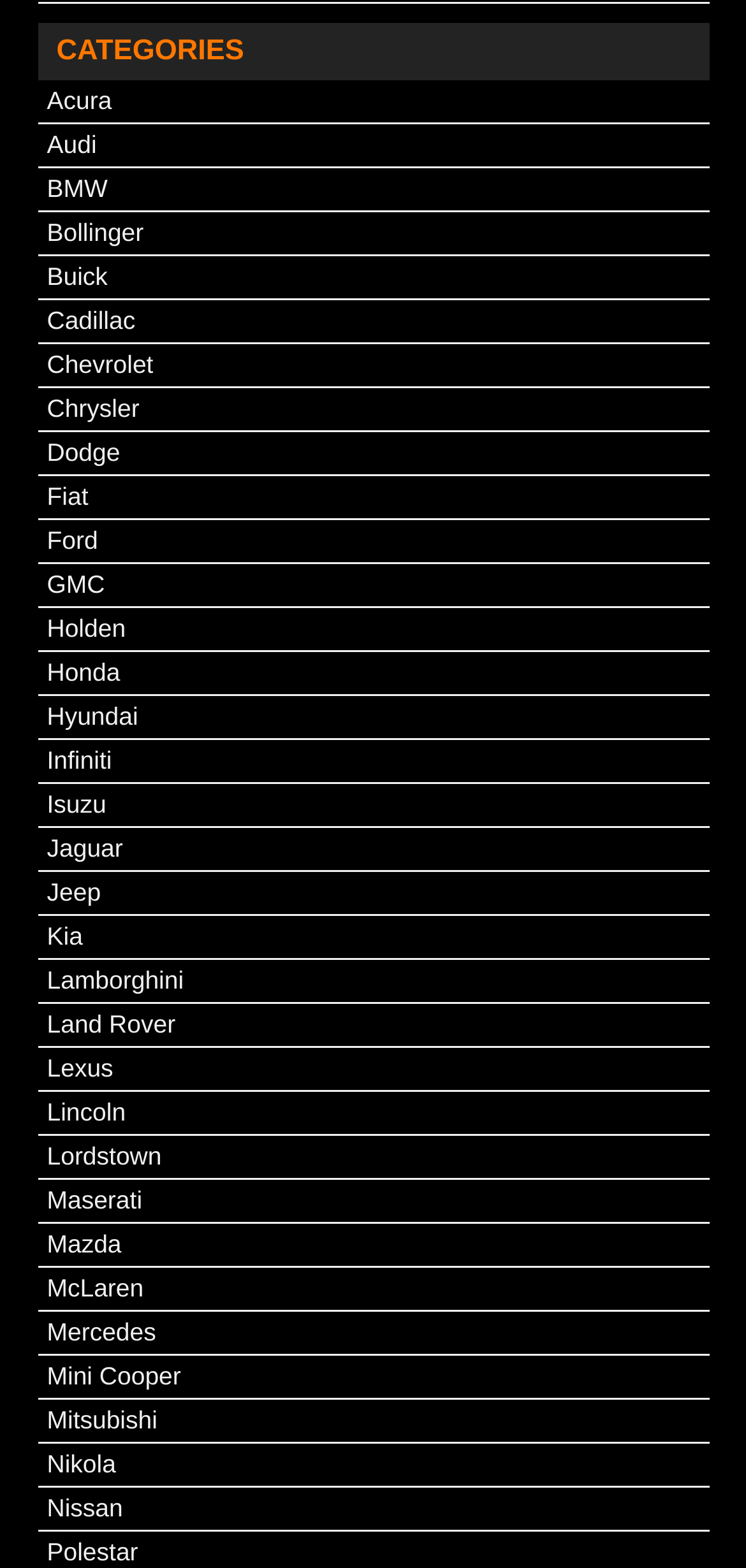Please determine the bounding box coordinates of the element's region to click in order to carry out the following instruction: "View BMW". The coordinates should be four float numbers between 0 and 1, i.e., [left, top, right, bottom].

[0.063, 0.111, 0.144, 0.13]